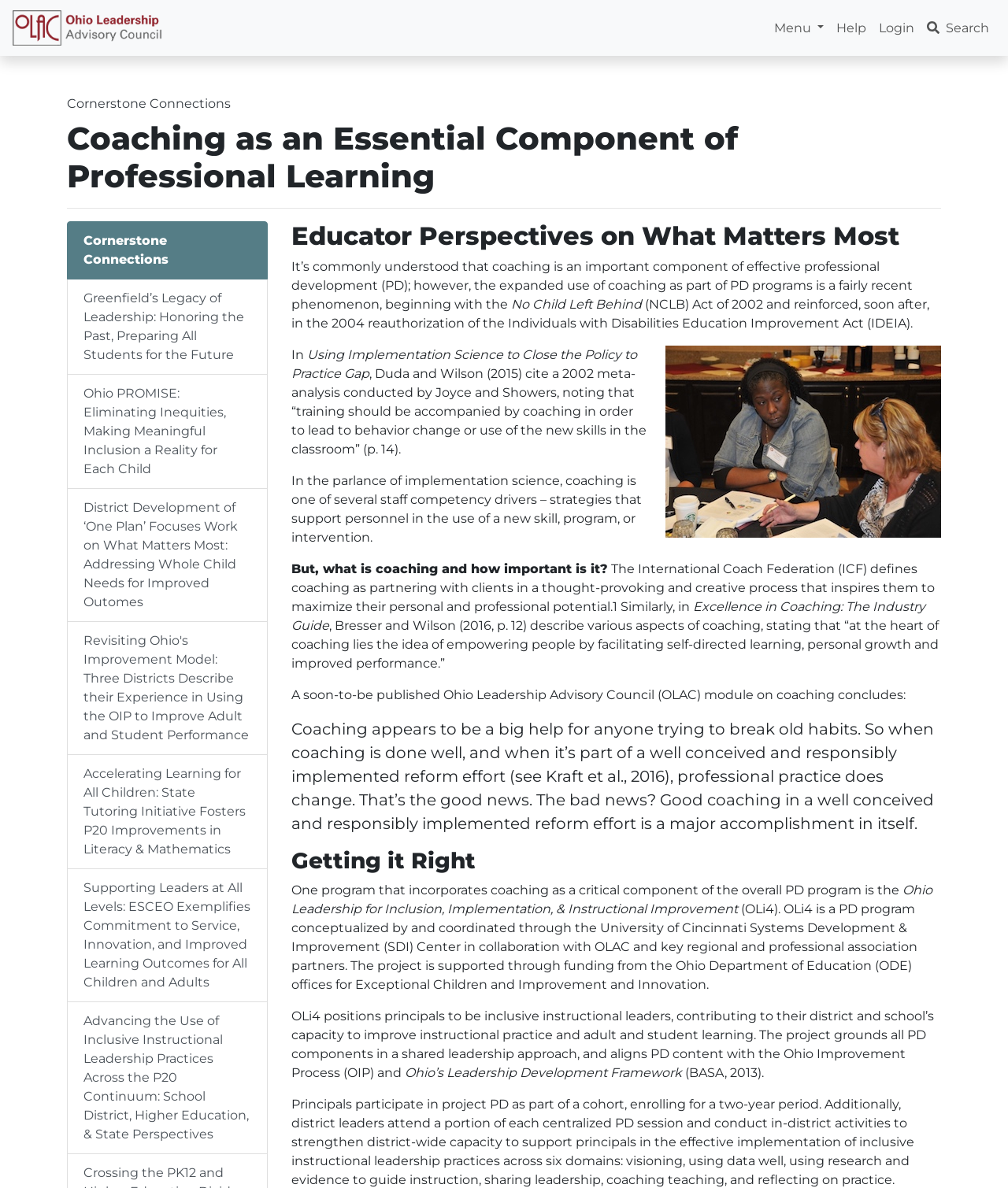Create an elaborate caption that covers all aspects of the webpage.

The webpage is about the Ohio Leadership Advisory Council, with a focus on coaching as an essential component of professional learning. At the top left, there is a link to the Ohio Leadership Advisory Council, accompanied by an image with the same name. On the top right, there are several links, including "Menu", "Help", "Login", and "Search", with a small image next to the "Search" link.

Below the top section, there is a heading that reads "Coaching as an Essential Component of Professional Learning". Underneath, there is a horizontal separator line. Following the separator, there are several links to articles or resources, including "Cornerstone Connections", "Greenfield's Legacy of Leadership", and several others.

On the right side of the page, there is a section with a heading that reads "Educator Perspectives on What Matters Most". This section contains several blocks of text, including a quote in a blockquote format. The text discusses the importance of coaching in professional development, citing various sources and research.

Further down the page, there is a section with a heading that reads "Getting it Right". This section discusses a program called Ohio Leadership for Inclusion, Implementation, & Instructional Improvement (OLi4), which incorporates coaching as a critical component of professional development. The text provides details about the program, including its goals and partners.

Throughout the page, there are several images, links, and blocks of text, all related to the topic of coaching and professional learning in the context of education.